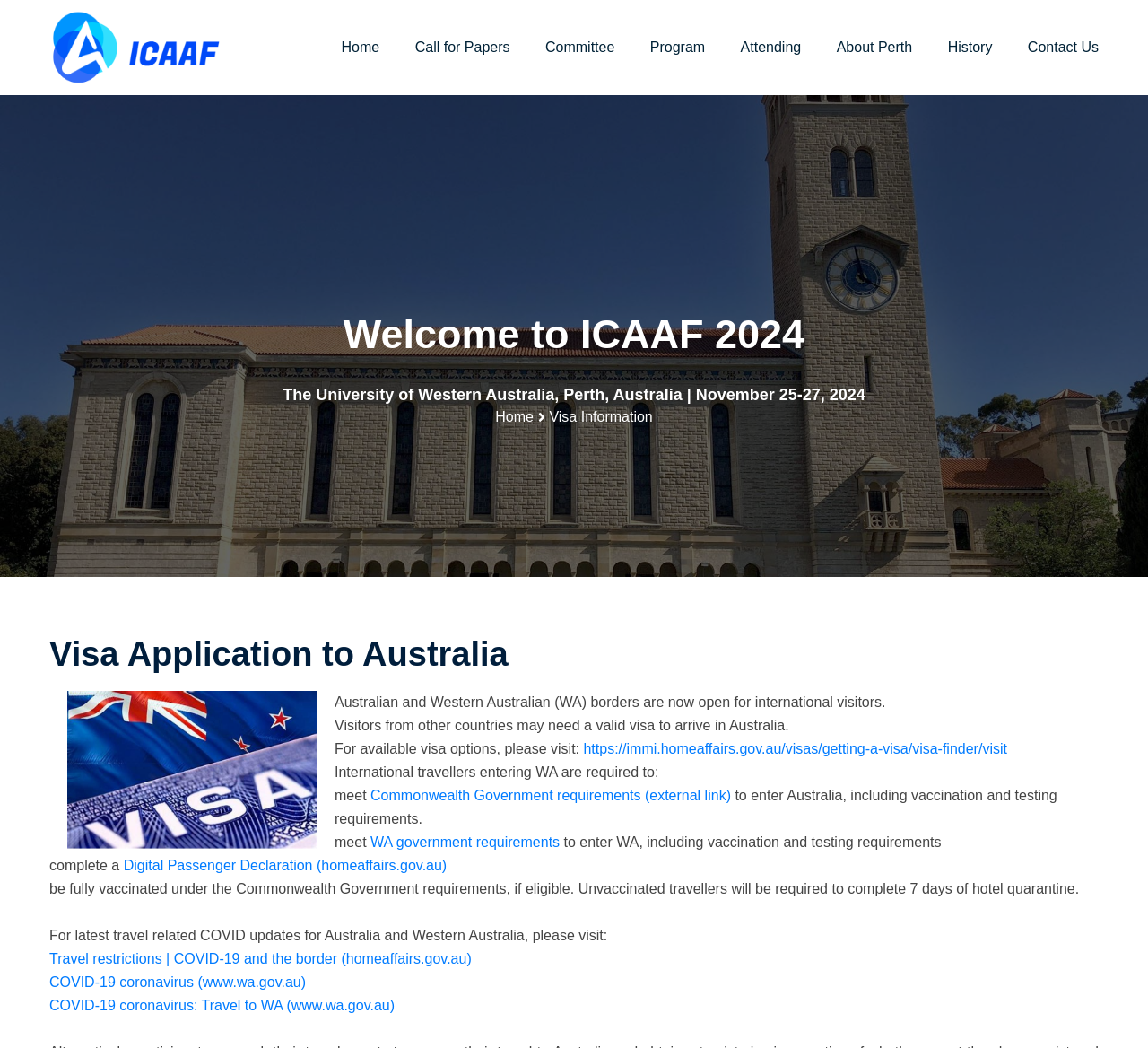Determine the bounding box coordinates of the clickable element to complete this instruction: "Learn about WA government requirements". Provide the coordinates in the format of four float numbers between 0 and 1, [left, top, right, bottom].

[0.319, 0.797, 0.488, 0.811]